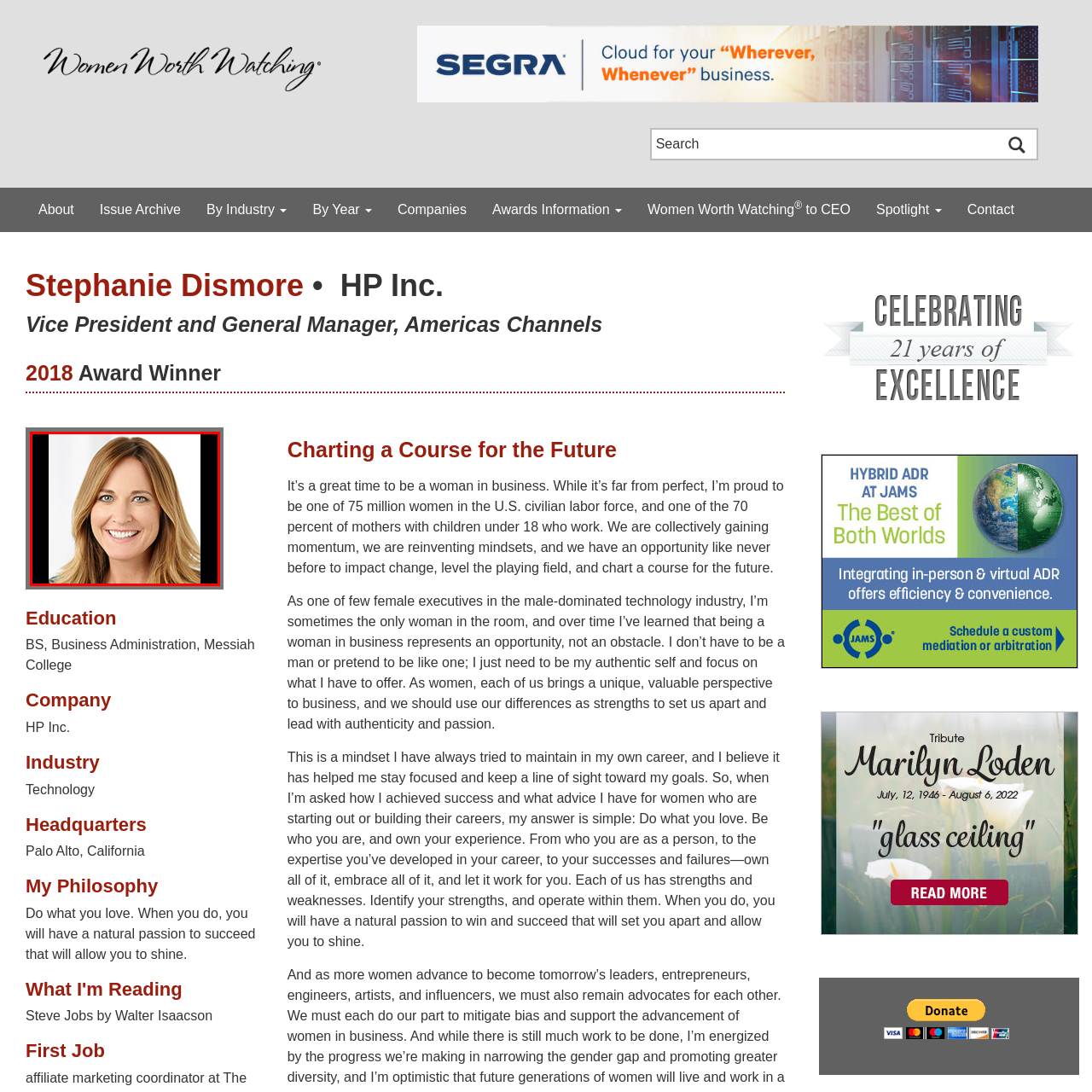Check the image highlighted in red, What award did Stephanie Dismore win in 2018?
 Please answer in a single word or phrase.

Women Worth Watching Award